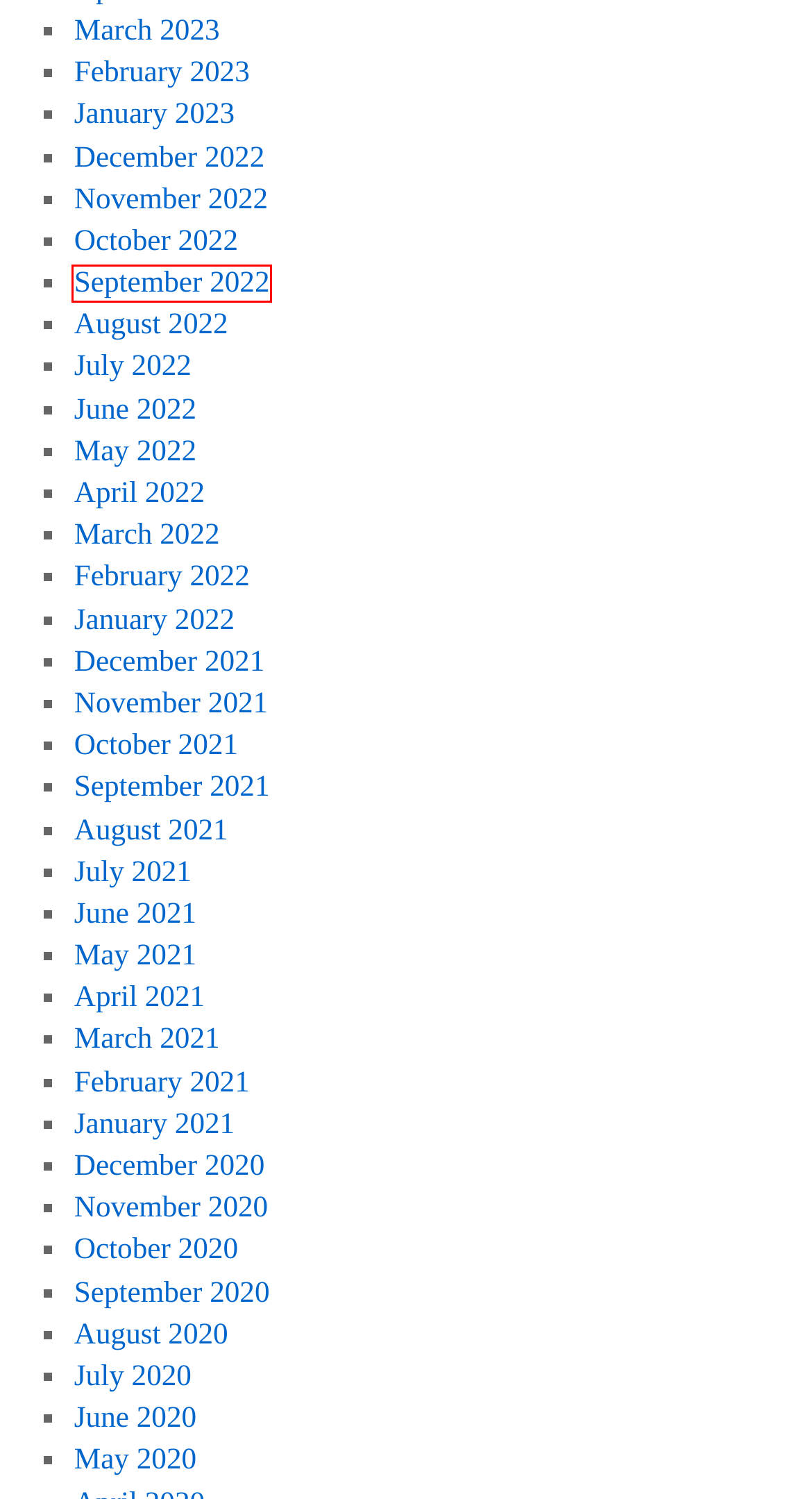Observe the webpage screenshot and focus on the red bounding box surrounding a UI element. Choose the most appropriate webpage description that corresponds to the new webpage after clicking the element in the bounding box. Here are the candidates:
A. April | 2021 | Sterling Creations
B. June | 2020 | Sterling Creations
C. December | 2020 | Sterling Creations
D. January | 2021 | Sterling Creations
E. November | 2021 | Sterling Creations
F. February | 2023 | Sterling Creations
G. September | 2022 | Sterling Creations
H. June | 2022 | Sterling Creations

G